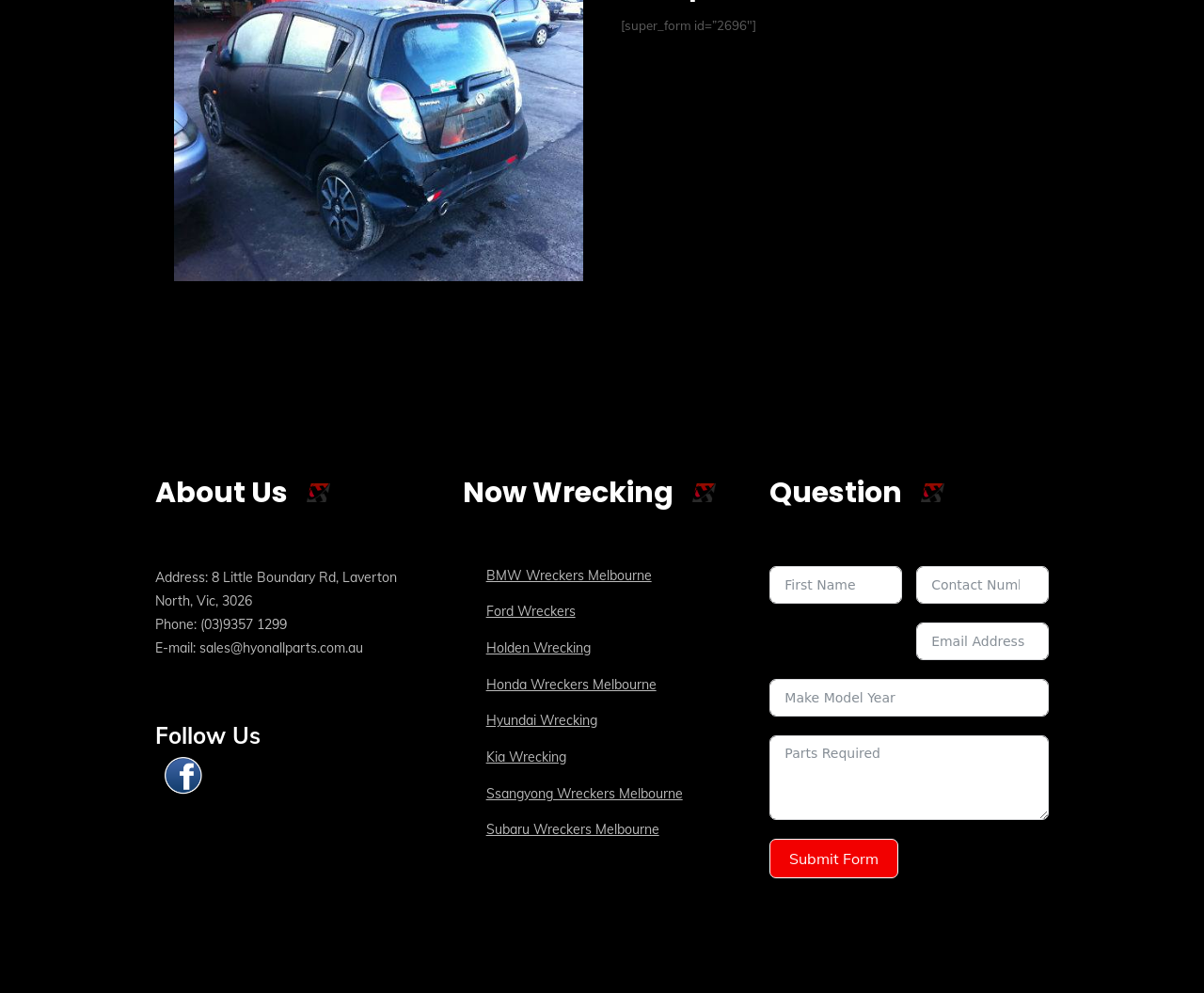Identify and provide the bounding box coordinates of the UI element described: "About us". The coordinates should be formatted as [left, top, right, bottom], with each number being a float between 0 and 1.

None